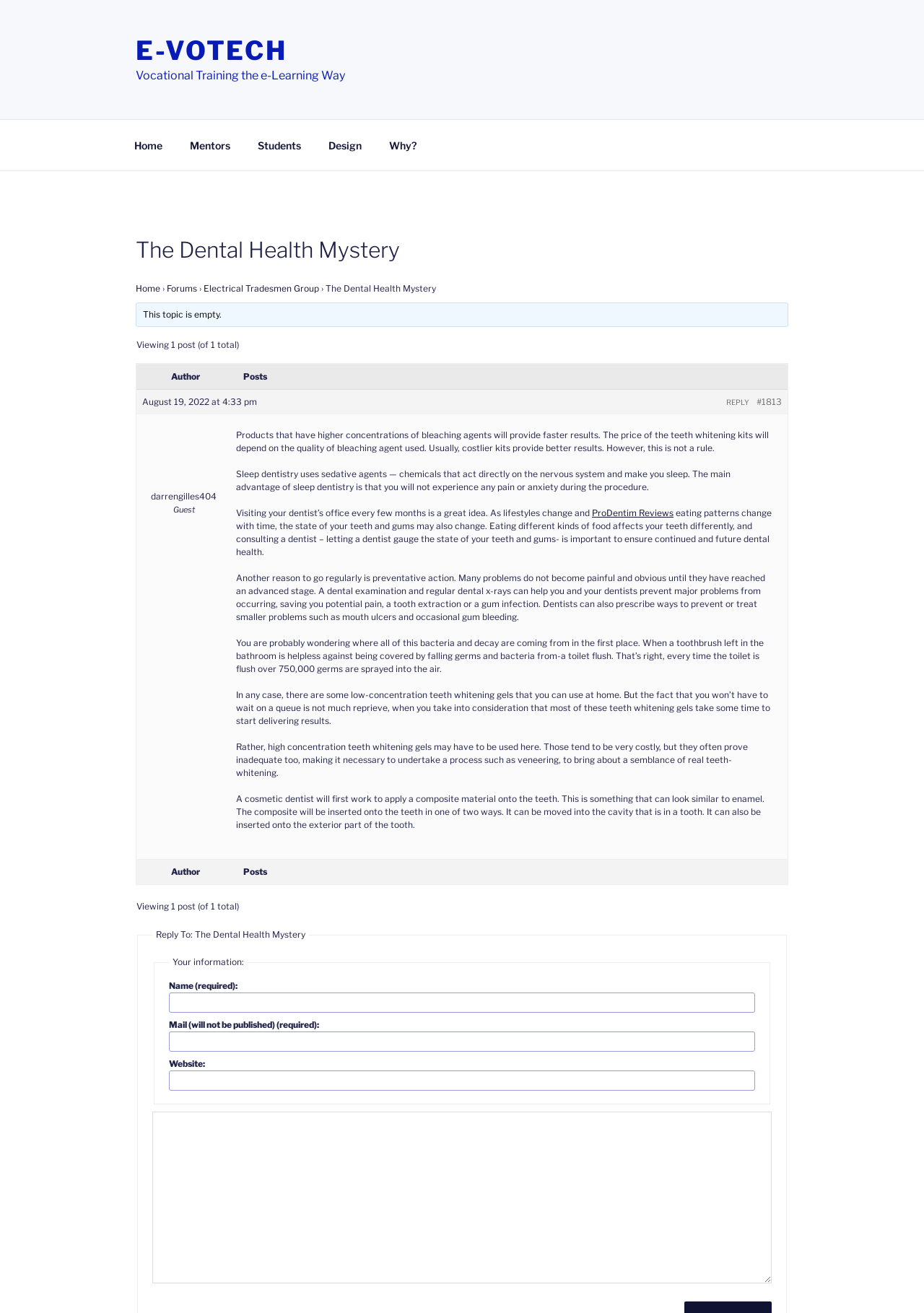Please identify the bounding box coordinates of the element that needs to be clicked to perform the following instruction: "Click on the 'Home' link at the top menu".

[0.131, 0.097, 0.189, 0.124]